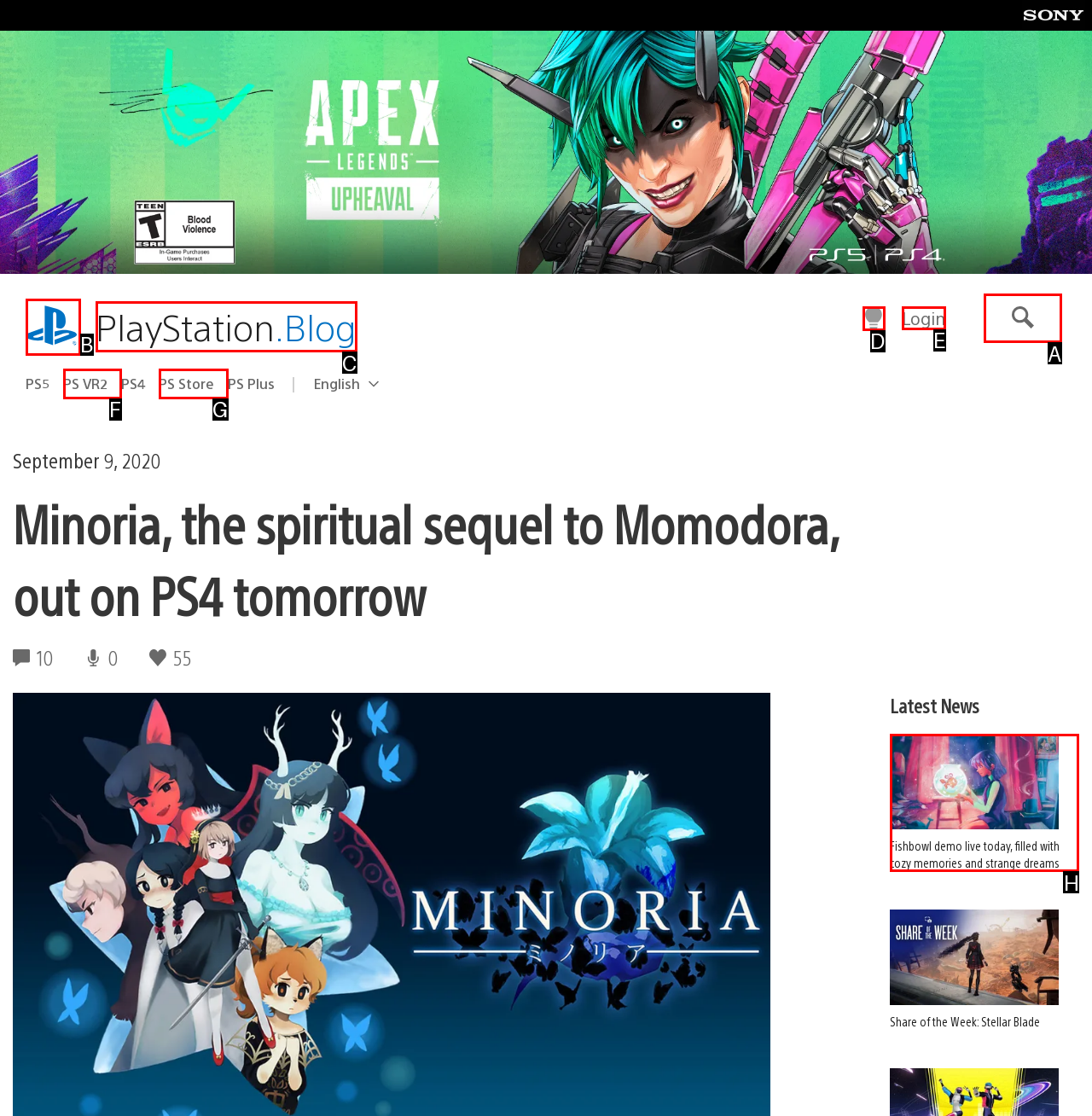Identify the correct UI element to click to achieve the task: View the Fishbowl demo article.
Answer with the letter of the appropriate option from the choices given.

H